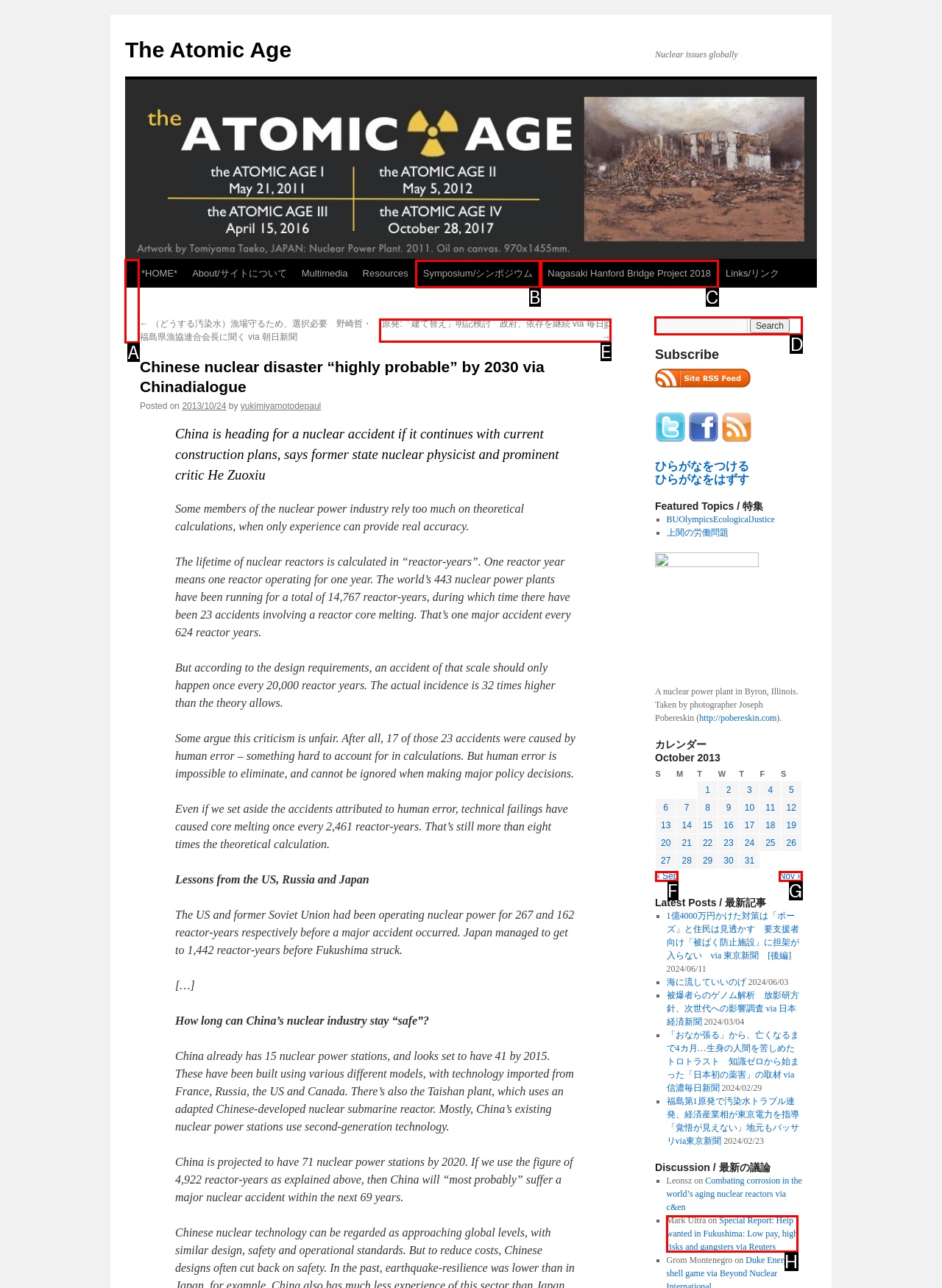Specify which HTML element I should click to complete this instruction: Search for something Answer with the letter of the relevant option.

D